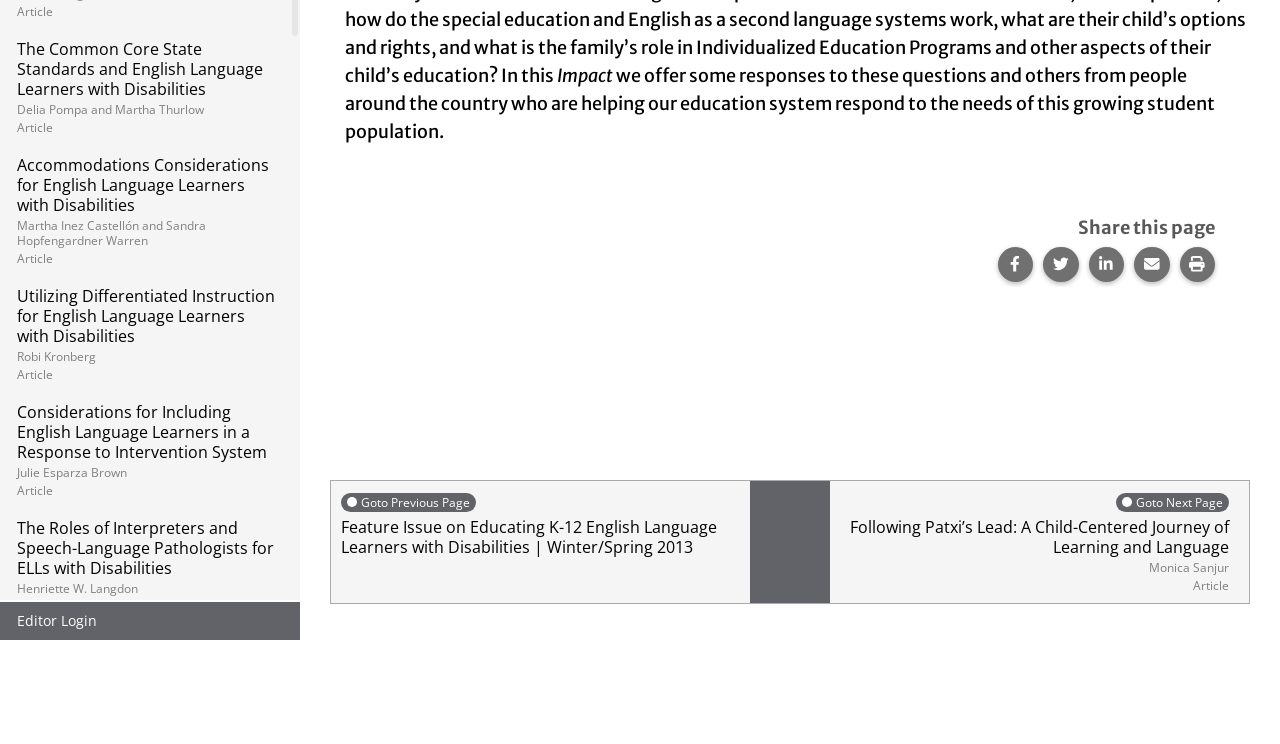Locate the bounding box of the UI element with the following description: "Share this page on Twitter.".

[0.815, 0.332, 0.843, 0.379]